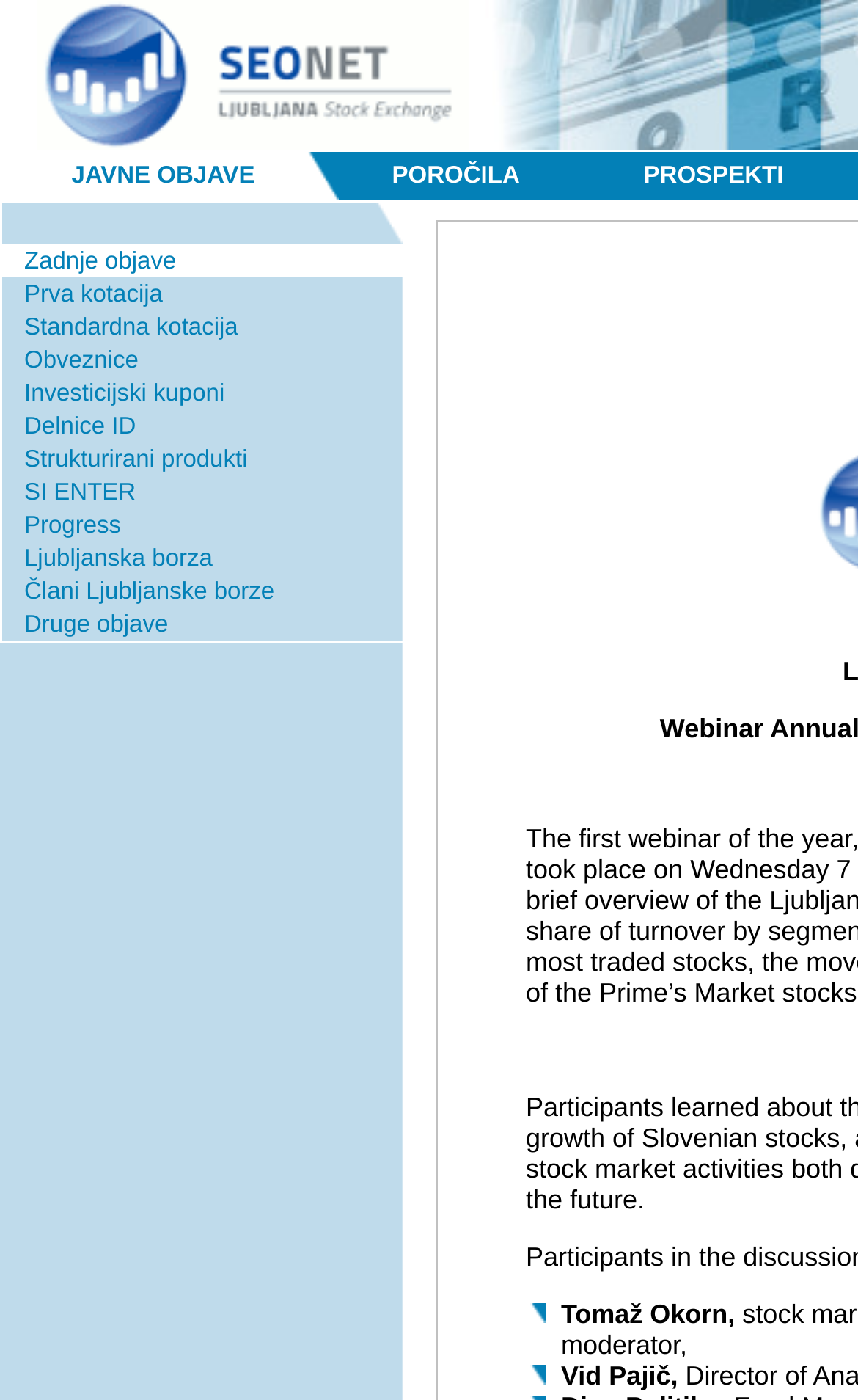Bounding box coordinates are specified in the format (top-left x, top-left y, bottom-right x, bottom-right y). All values are floating point numbers bounded between 0 and 1. Please provide the bounding box coordinate of the region this sentence describes: SI ENTER

[0.003, 0.34, 0.469, 0.363]